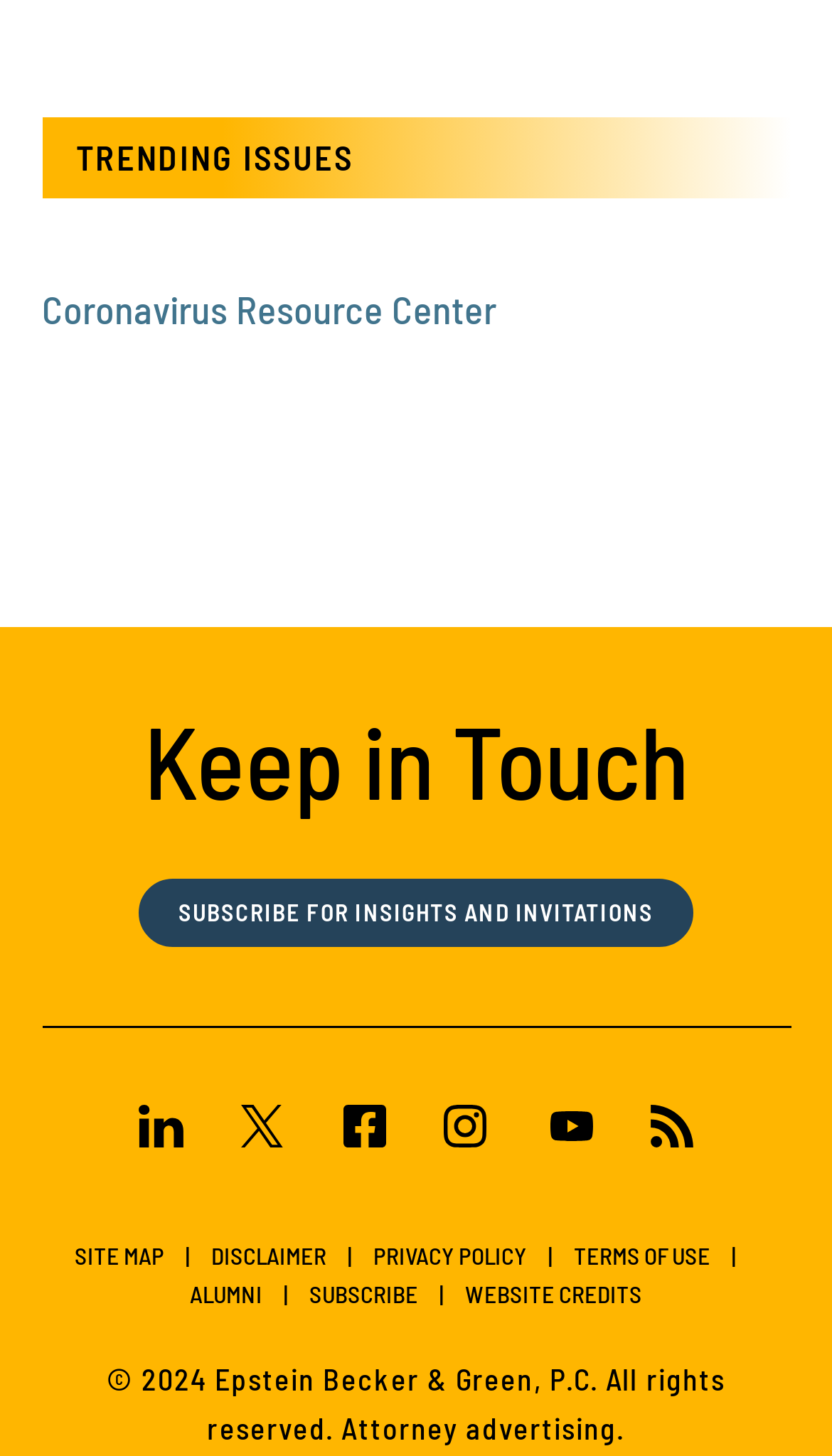Determine the bounding box coordinates of the region that needs to be clicked to achieve the task: "Click the free shipping notification".

None